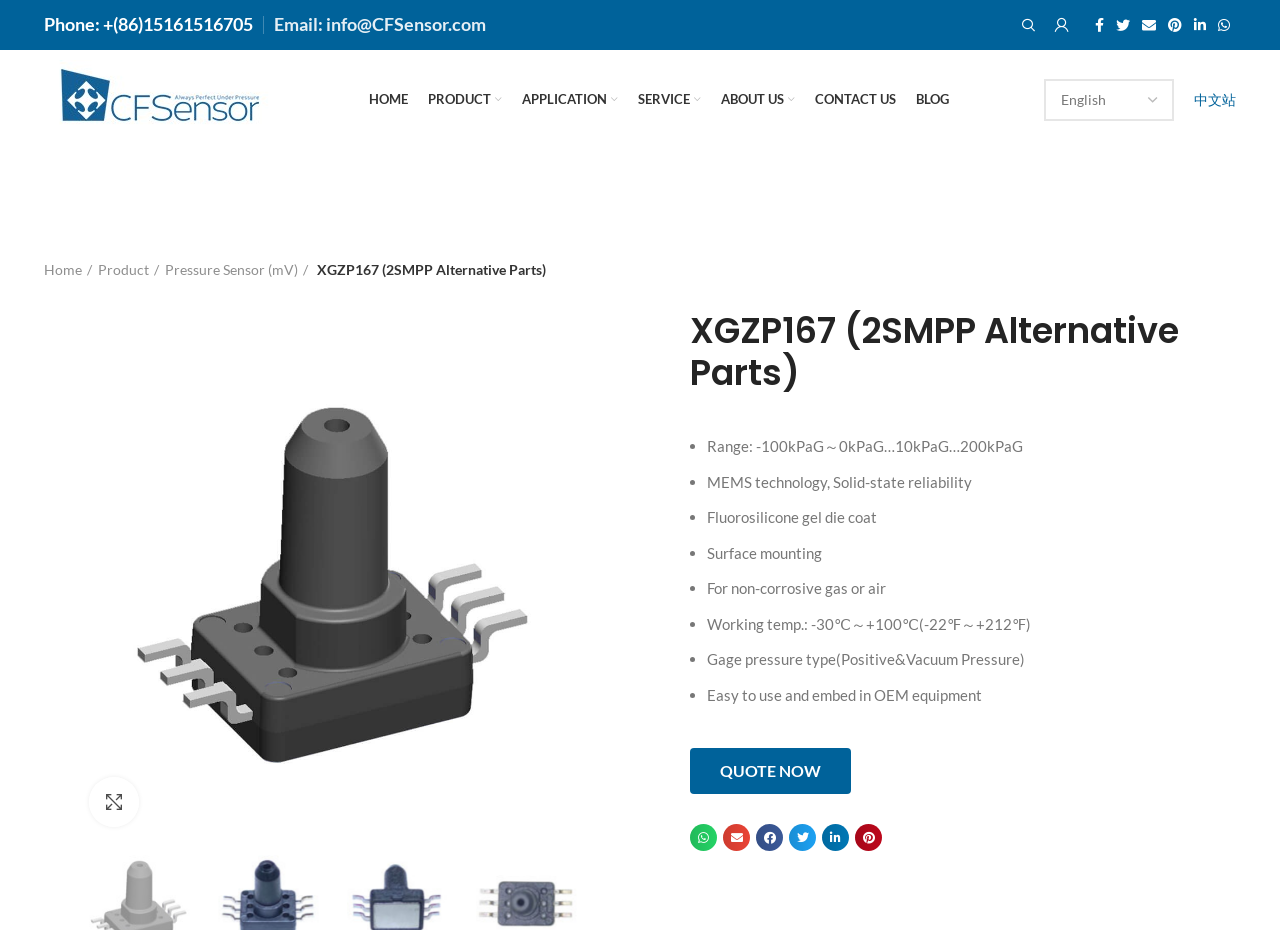Show me the bounding box coordinates of the clickable region to achieve the task as per the instruction: "Contact us via email".

[0.214, 0.014, 0.38, 0.038]